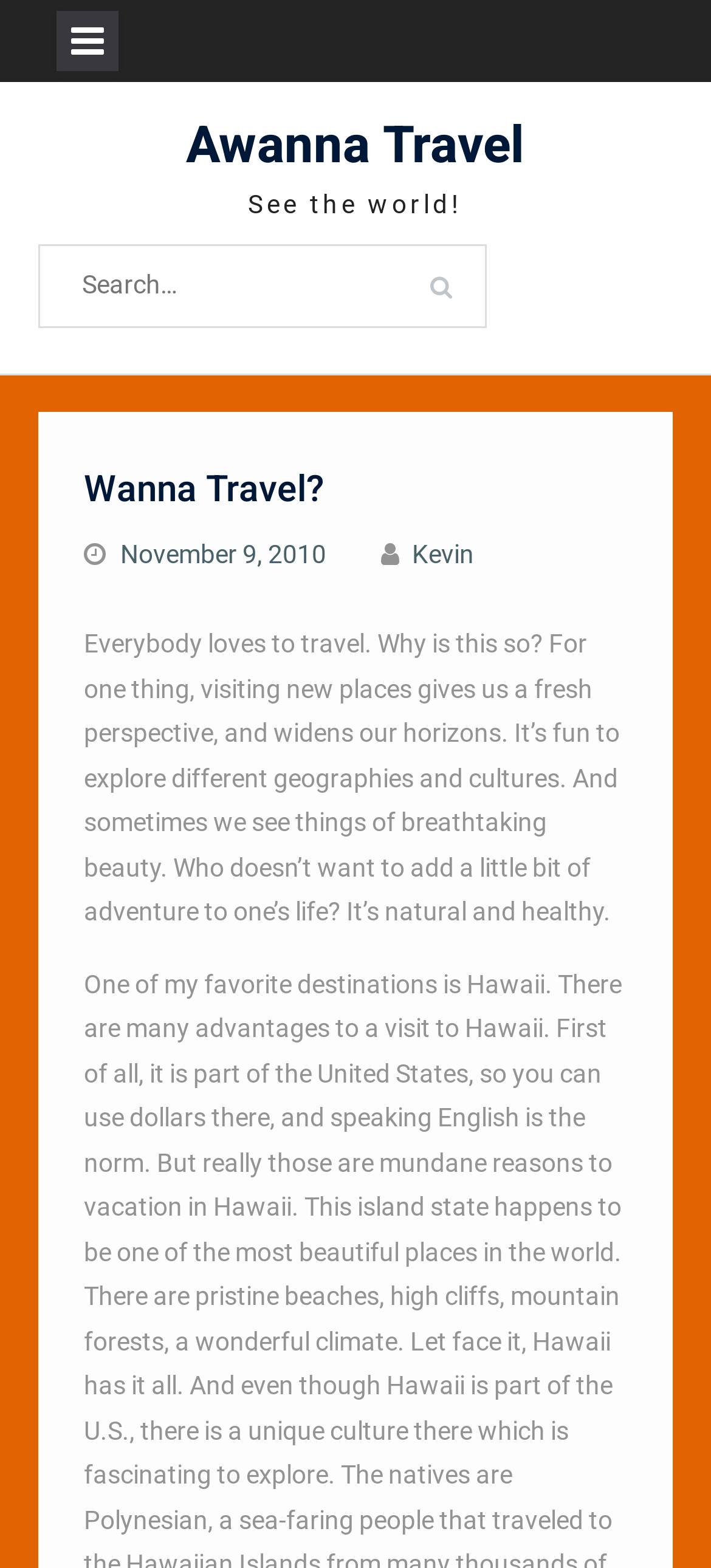What is the text above the search box?
Answer with a single word or short phrase according to what you see in the image.

See the world!